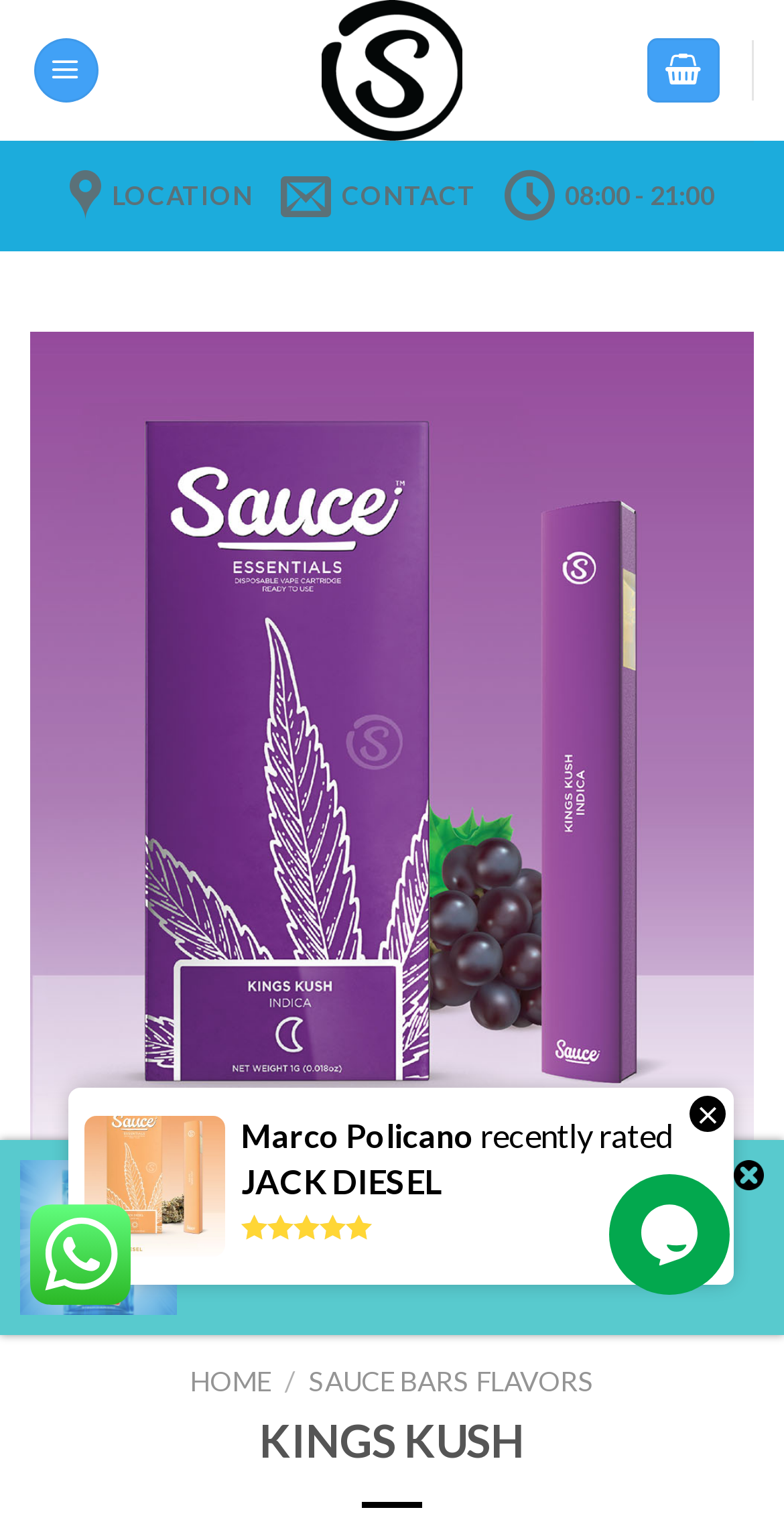Please identify the bounding box coordinates of the area that needs to be clicked to fulfill the following instruction: "Open the 'LOCATION' page."

[0.088, 0.096, 0.323, 0.162]